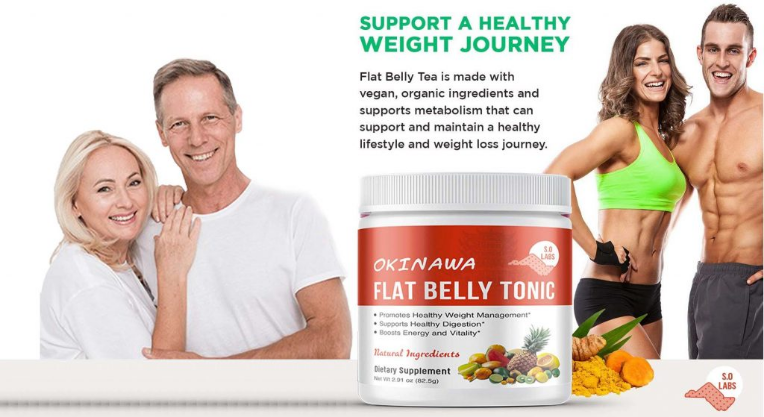What is the couple in the image doing?
Please respond to the question with a detailed and thorough explanation.

The couple in the image is standing confidently, evoking a sense of vitality and commitment to a healthy lifestyle, which is in line with the overall message of wellness and positivity conveyed by the image.